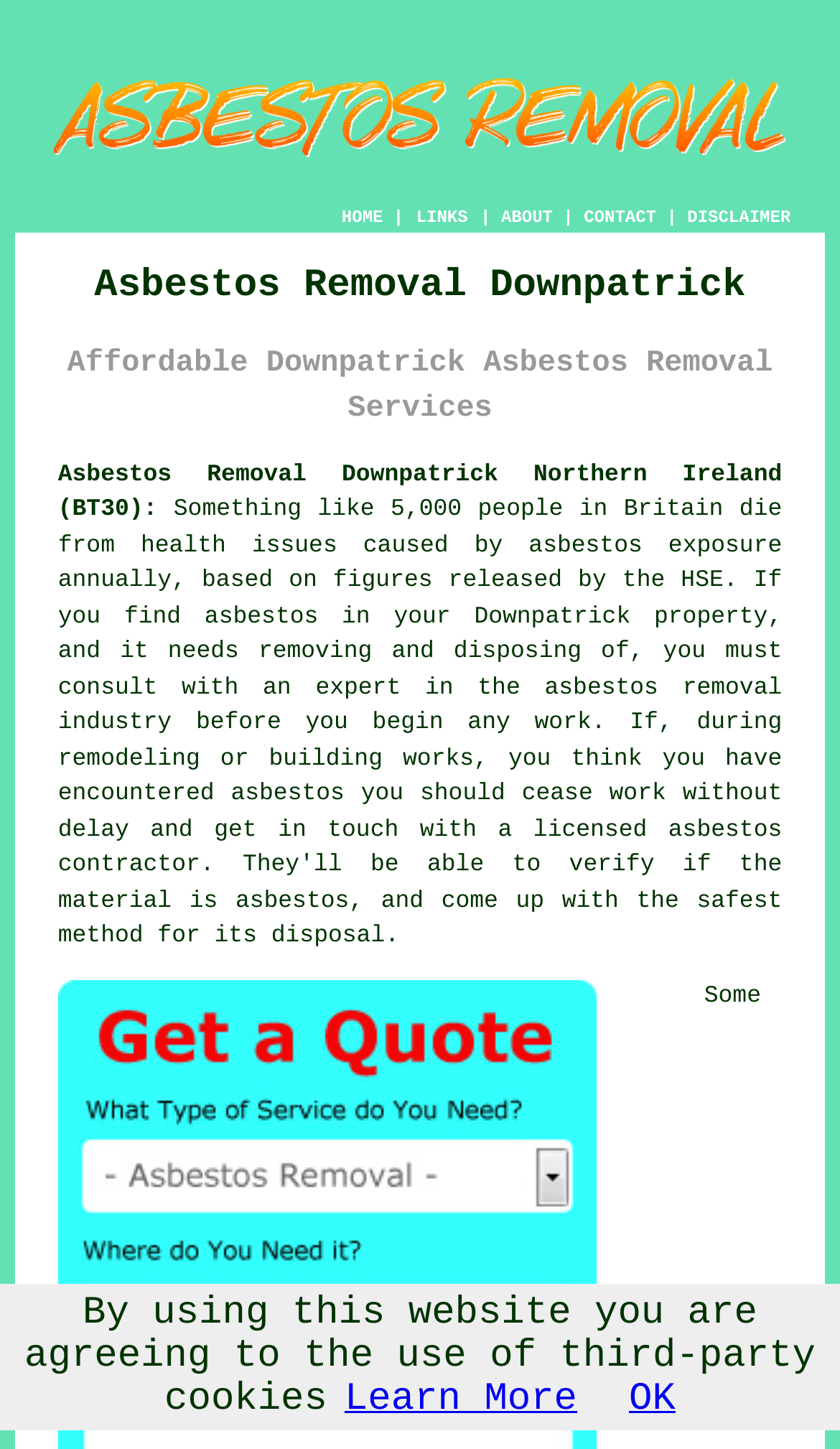Can you extract the primary headline text from the webpage?

Asbestos Removal Downpatrick